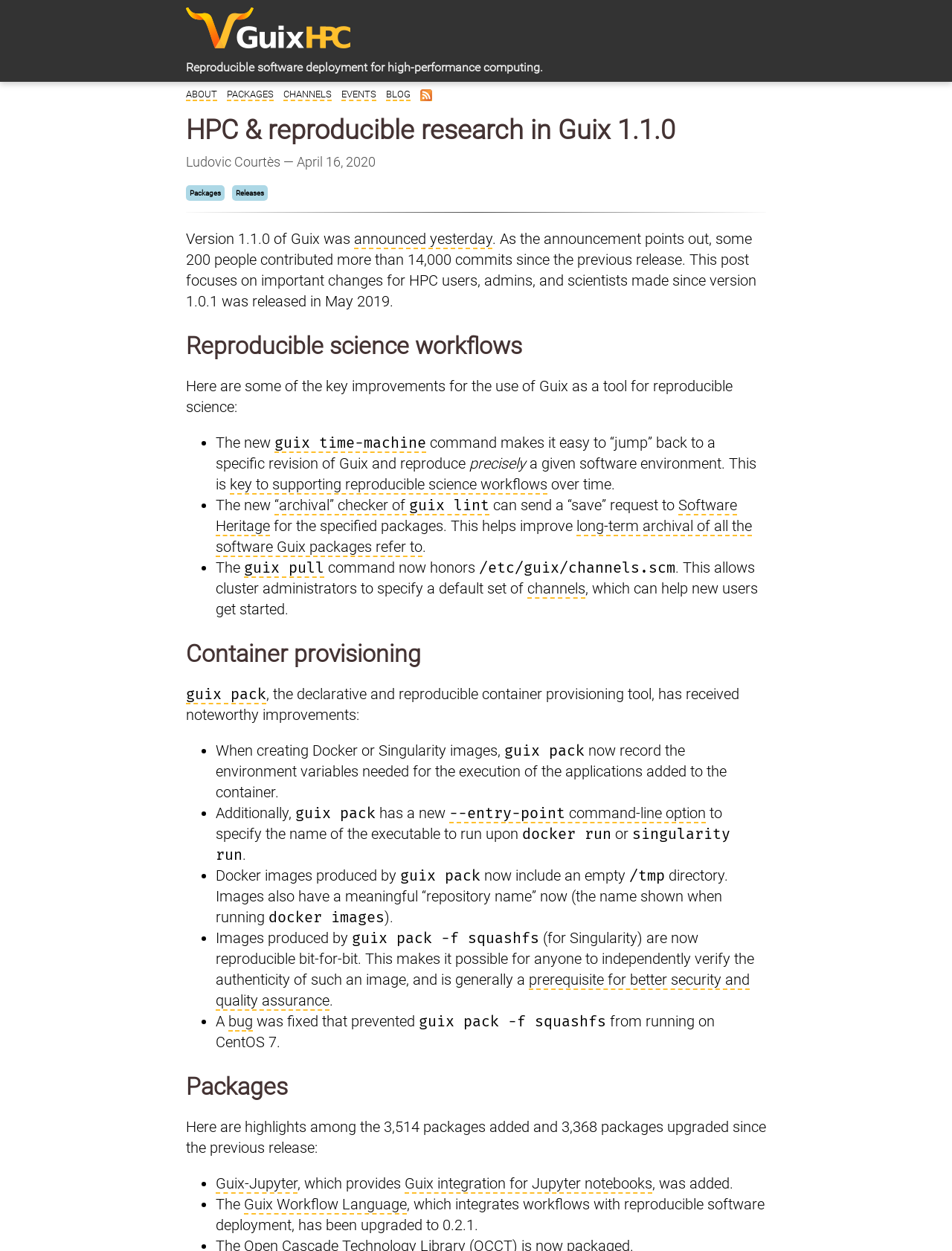What is the new option in 'guix pack' for specifying the name of the executable to run?
From the image, provide a succinct answer in one word or a short phrase.

--entry-point